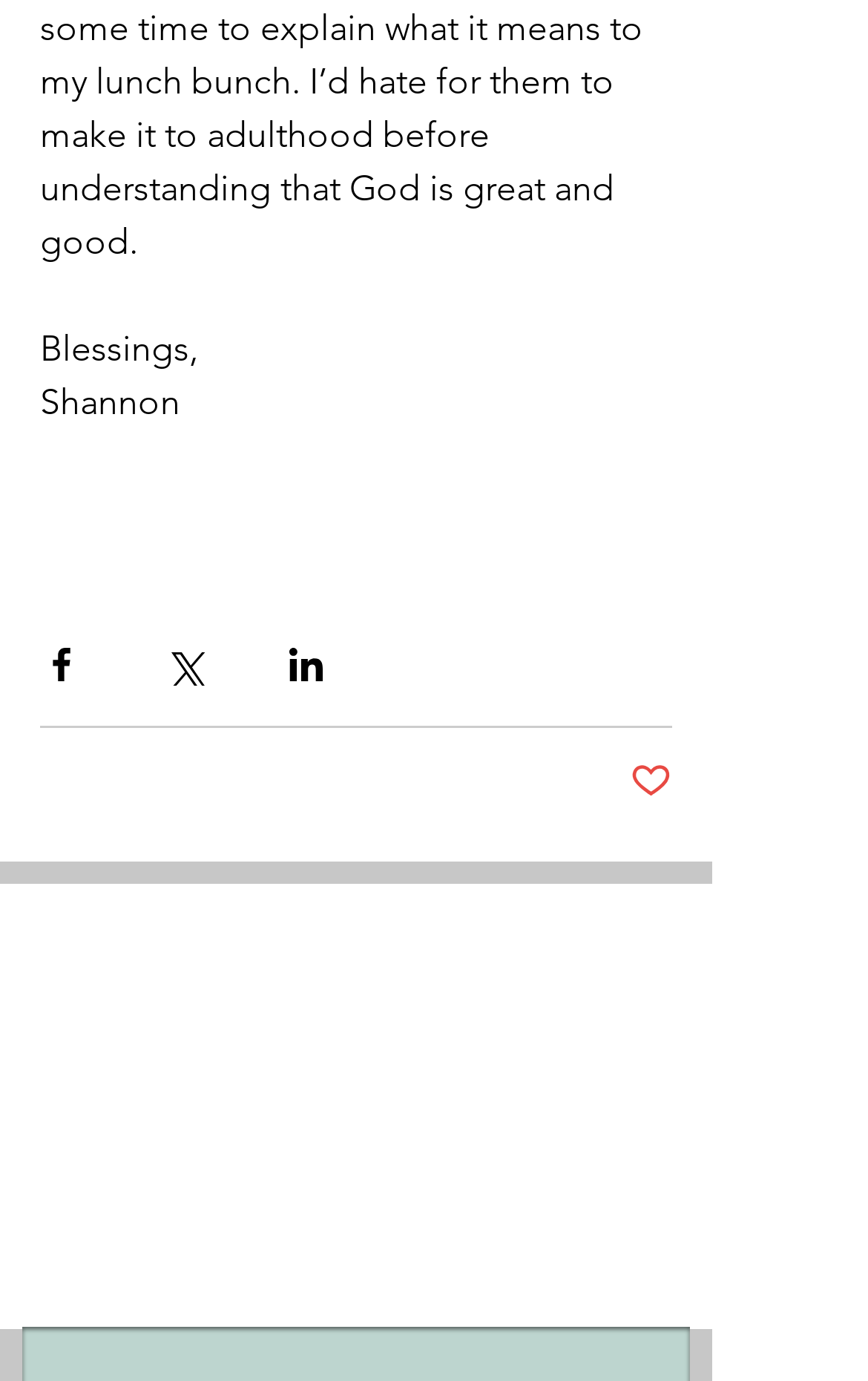Bounding box coordinates are to be given in the format (top-left x, top-left y, bottom-right x, bottom-right y). All values must be floating point numbers between 0 and 1. Provide the bounding box coordinate for the UI element described as: aria-label="Advertisement" name="aswift_2" title="Advertisement"

None